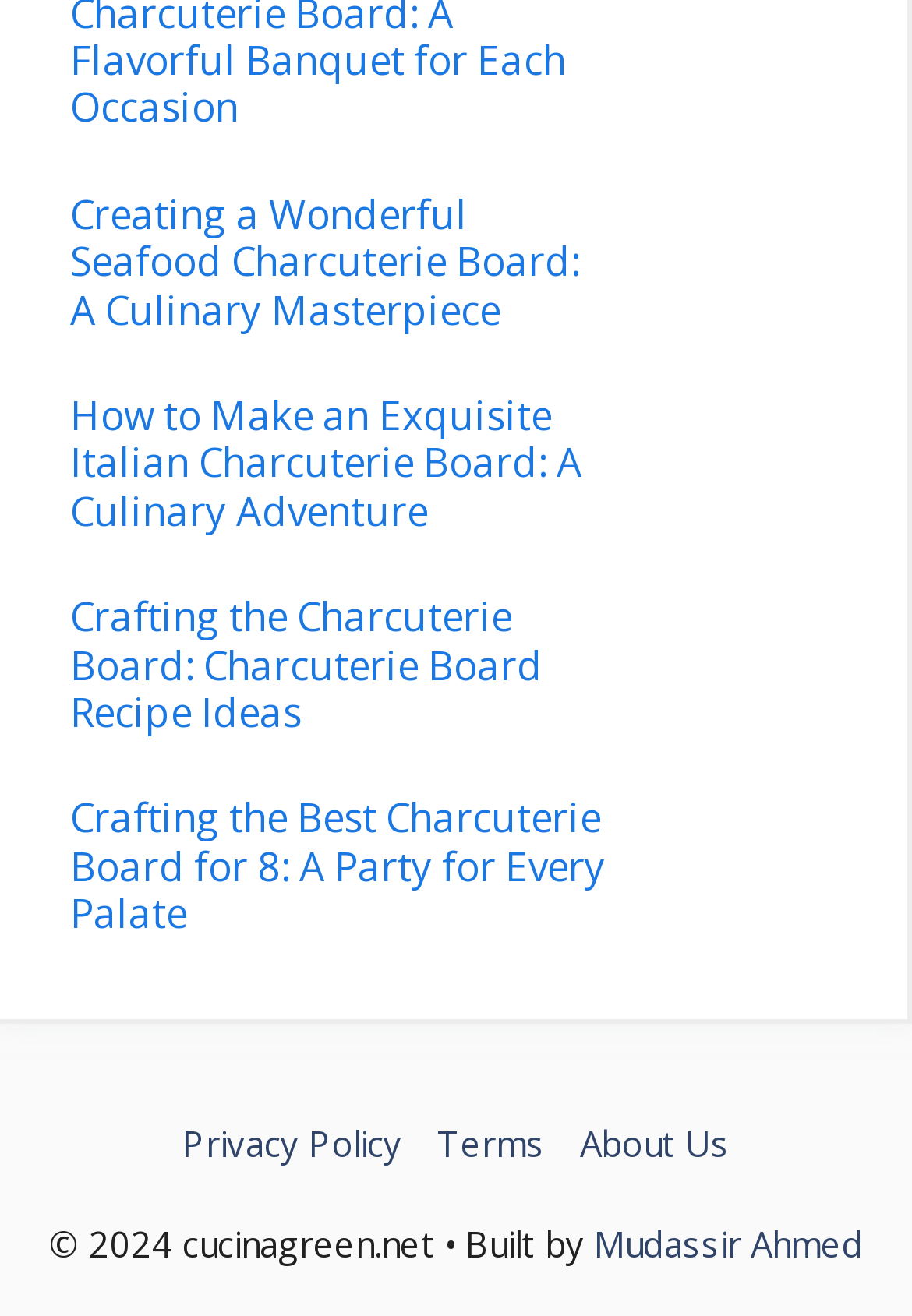Determine the coordinates of the bounding box that should be clicked to complete the instruction: "Click on 'simulation'". The coordinates should be represented by four float numbers between 0 and 1: [left, top, right, bottom].

None